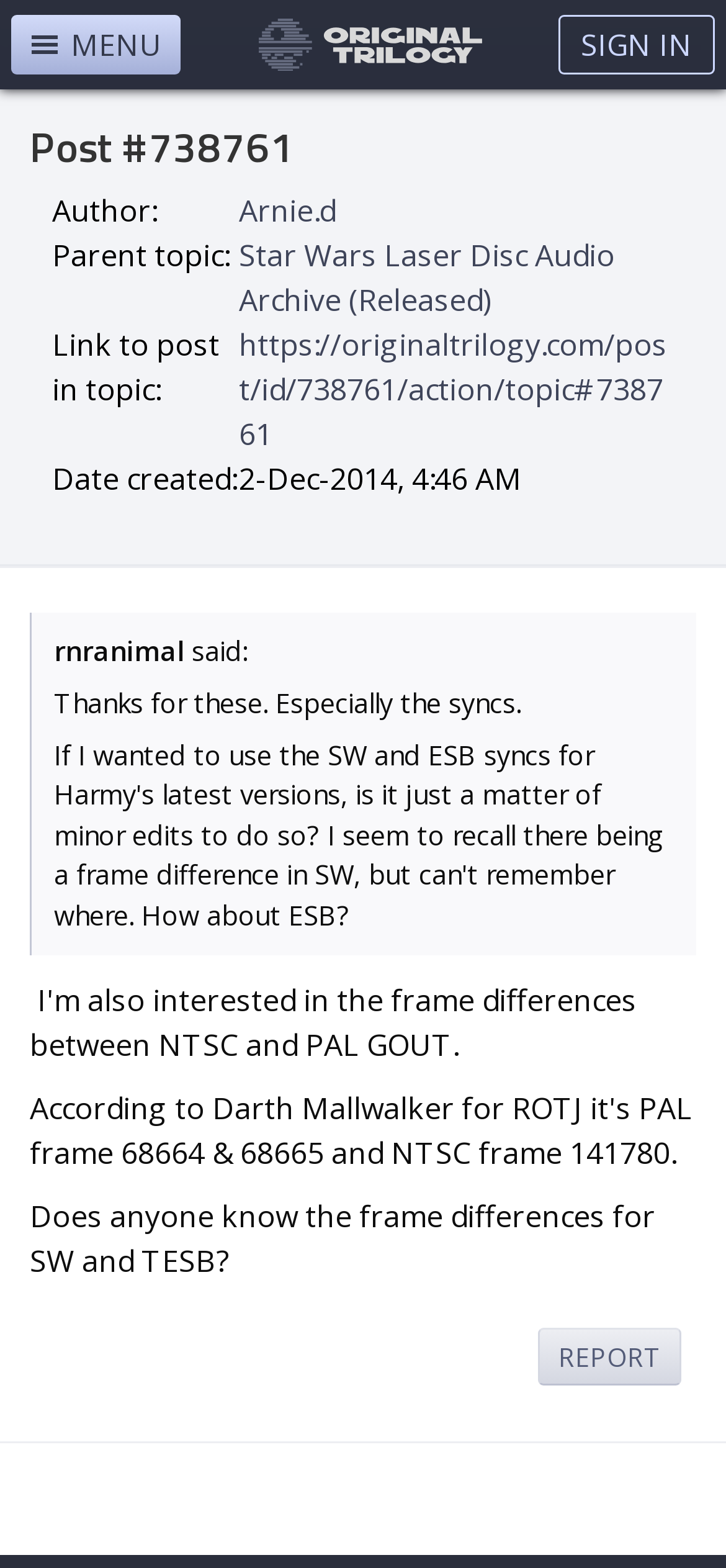Identify the bounding box coordinates for the UI element that matches this description: "logo".

[0.329, 0.012, 0.688, 0.045]